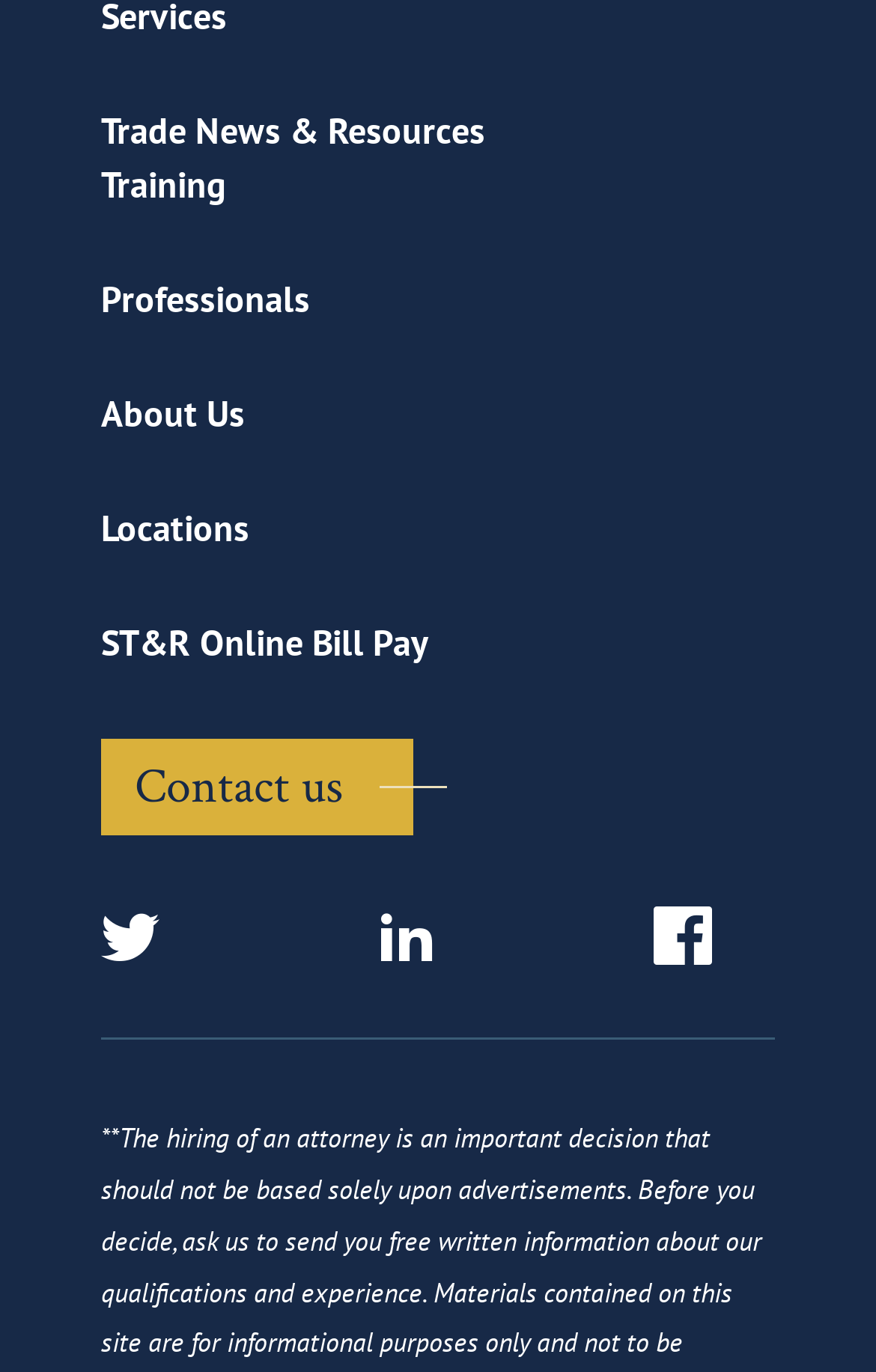Please mark the bounding box coordinates of the area that should be clicked to carry out the instruction: "View trade news and resources".

[0.115, 0.079, 0.554, 0.112]